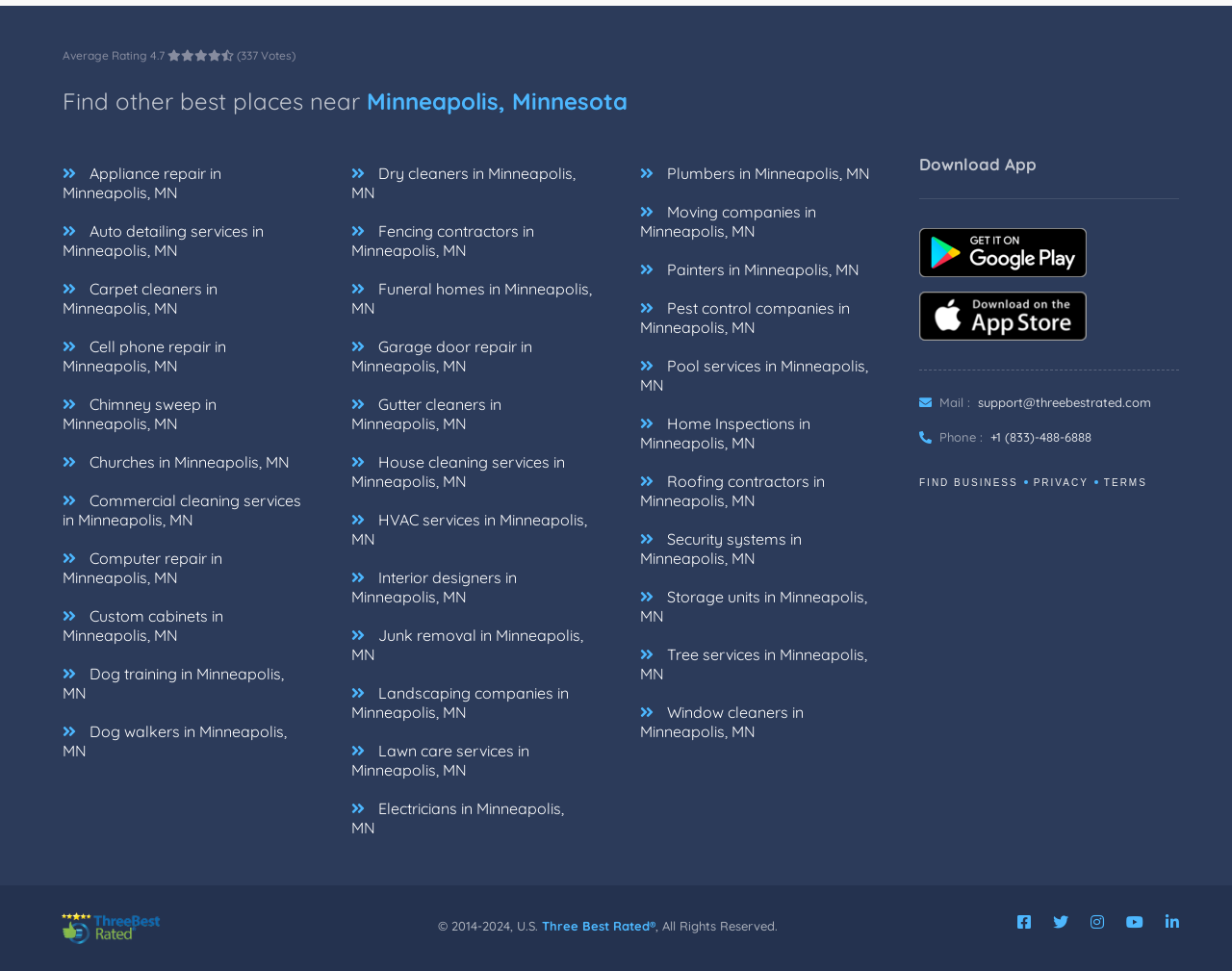What is the purpose of the links on the webpage?
Using the information from the image, provide a comprehensive answer to the question.

The links on the webpage are categorized by services such as appliance repair, auto detailing, carpet cleaners, and more, suggesting that the purpose of the links is to help users find businesses in Minneapolis that offer these services.